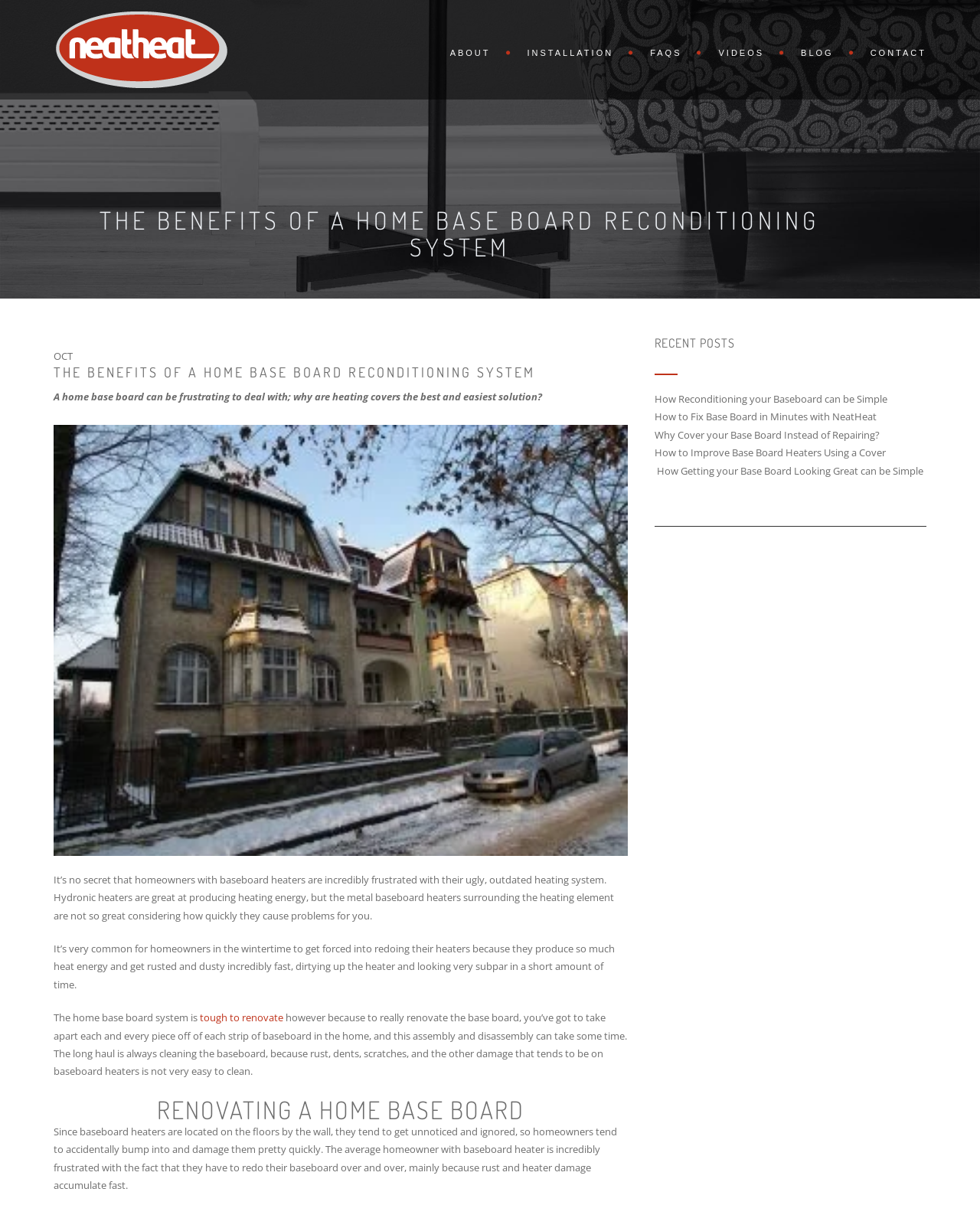Using the information in the image, give a comprehensive answer to the question: 
What is the problem with cleaning baseboard heaters?

The problem with cleaning baseboard heaters is that it's not easy, as mentioned in the content of the webpage. The heaters tend to accumulate rust, dents, and scratches, which make them difficult to clean.